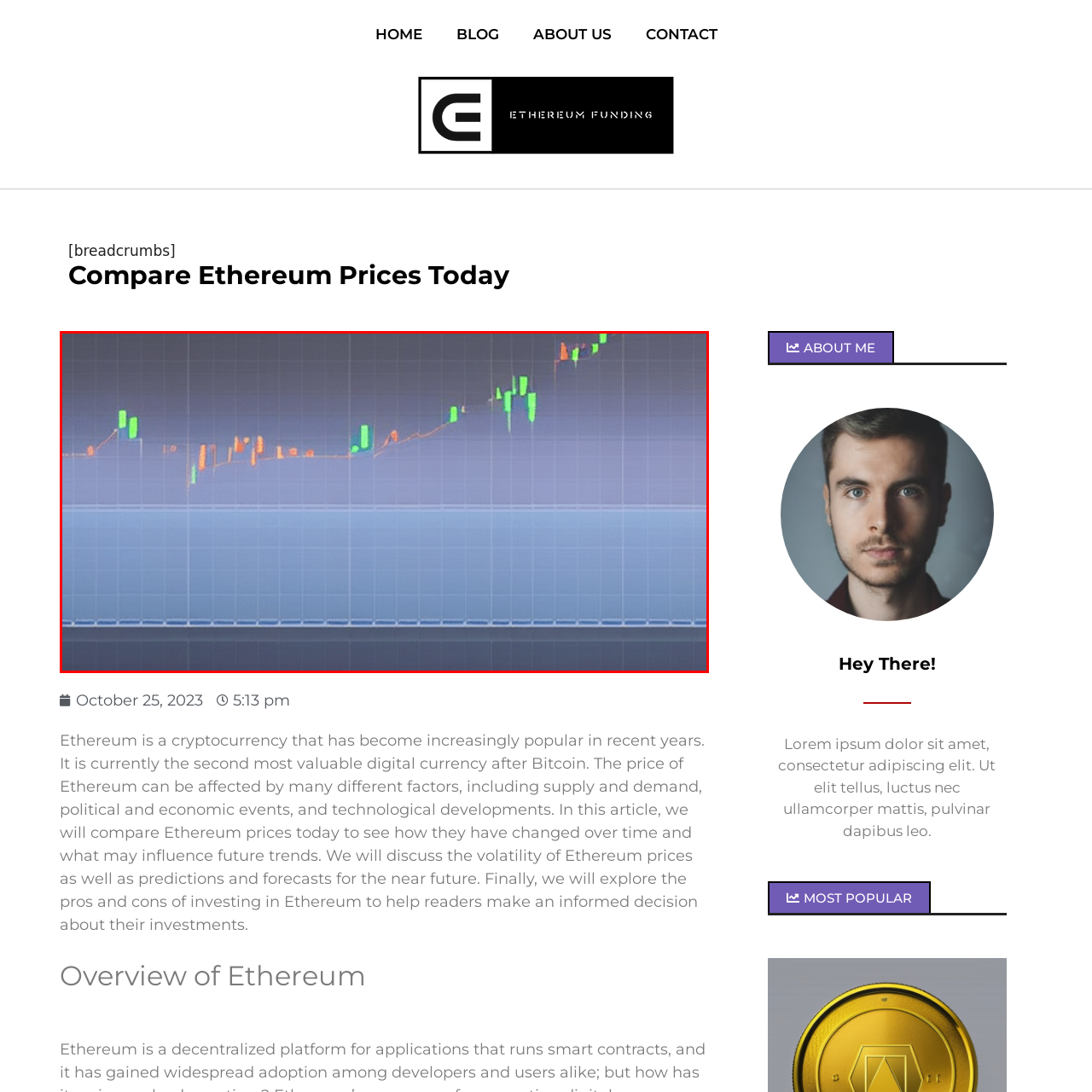What is the purpose of this chart for investors?
Direct your attention to the image inside the red bounding box and provide a detailed explanation in your answer.

The chart provides a visual representation of Ethereum price fluctuations, enabling investors to analyze market trends and make informed decisions, as it helps them understand the volatility and price shifts in the cryptocurrency market.